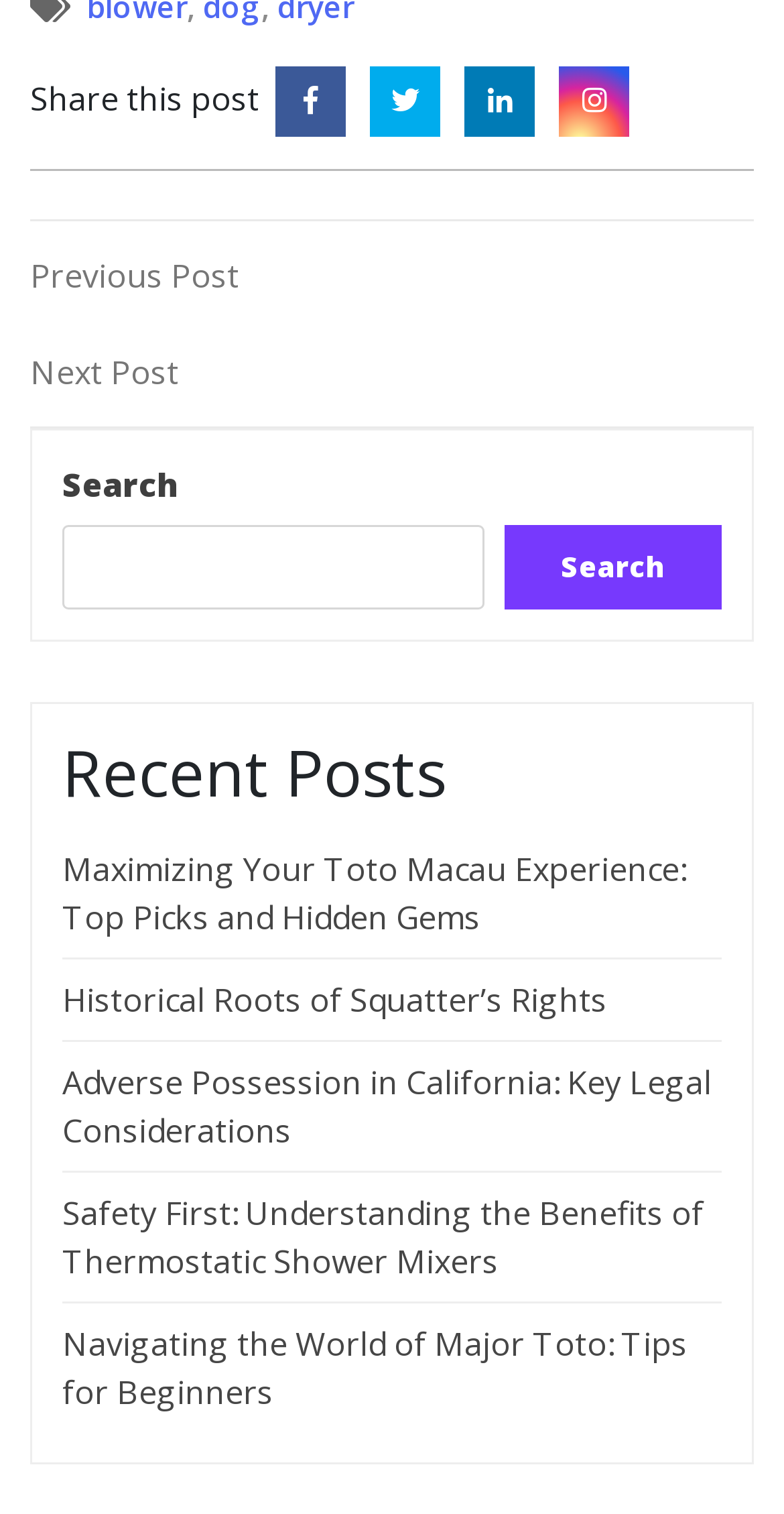Please locate the UI element described by "Previous PostPrevious Post" and provide its bounding box coordinates.

[0.038, 0.166, 0.962, 0.197]